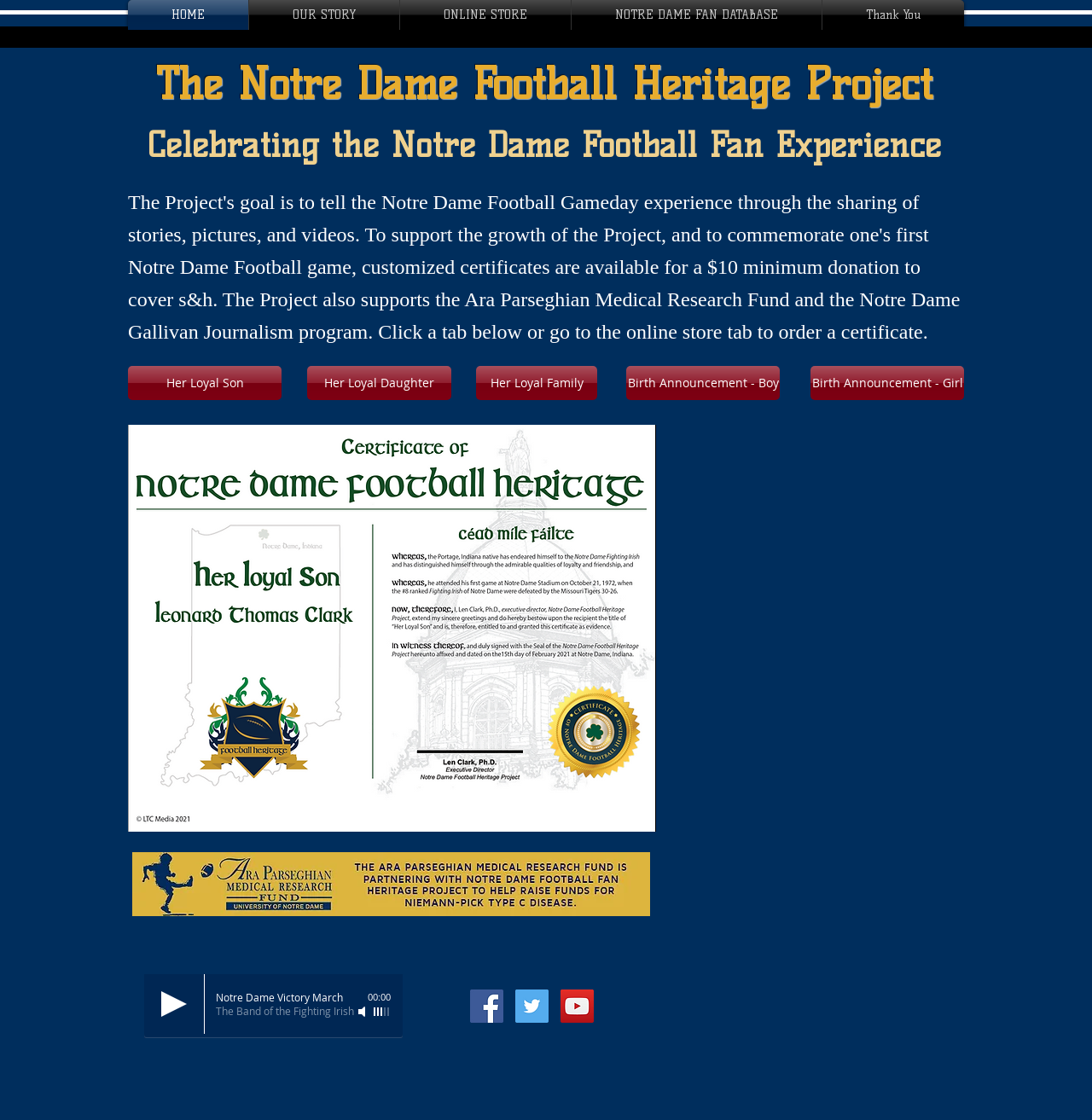Use a single word or phrase to answer the question:
What is the name of the medical research fund supported by the project?

Ara Parseghian Medical Research Fund